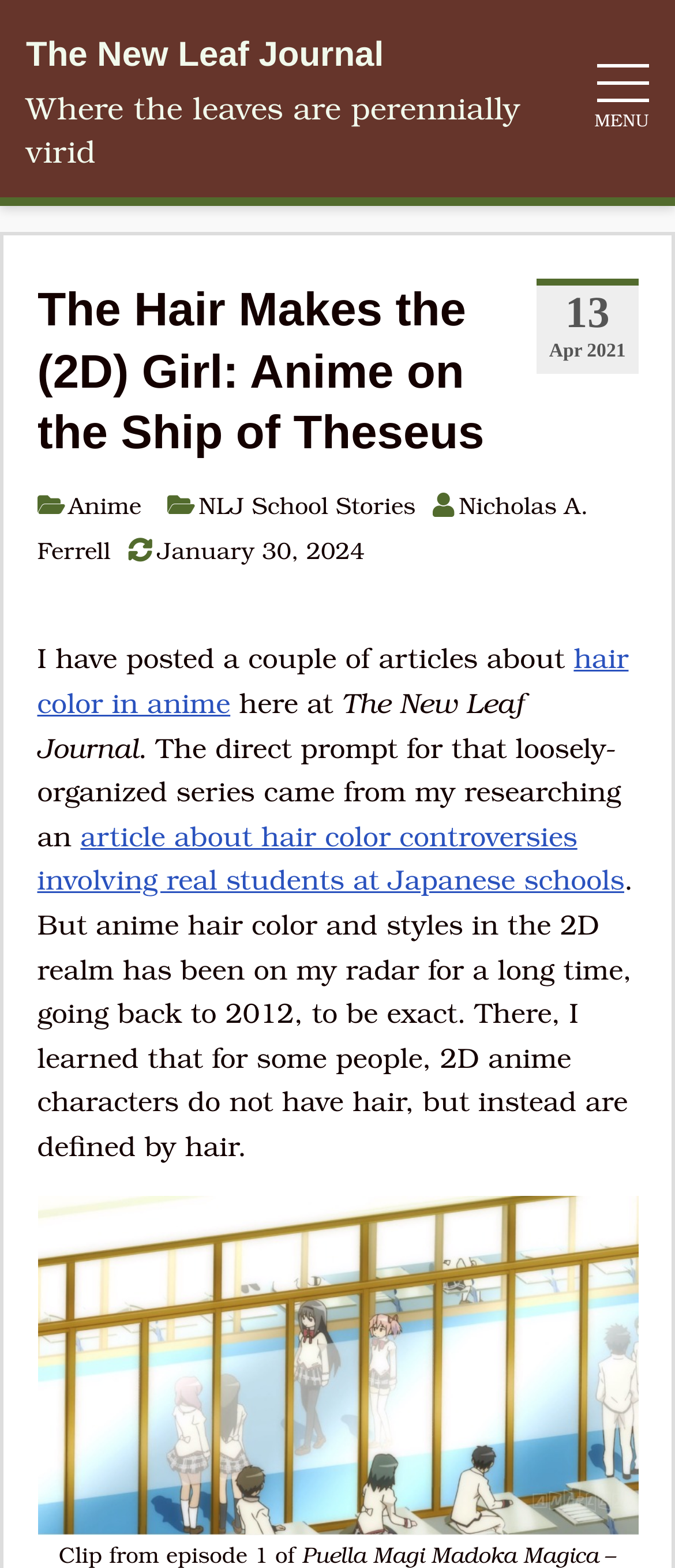What is the primary heading on this webpage?

The Hair Makes the (2D) Girl: Anime on the Ship of Theseus